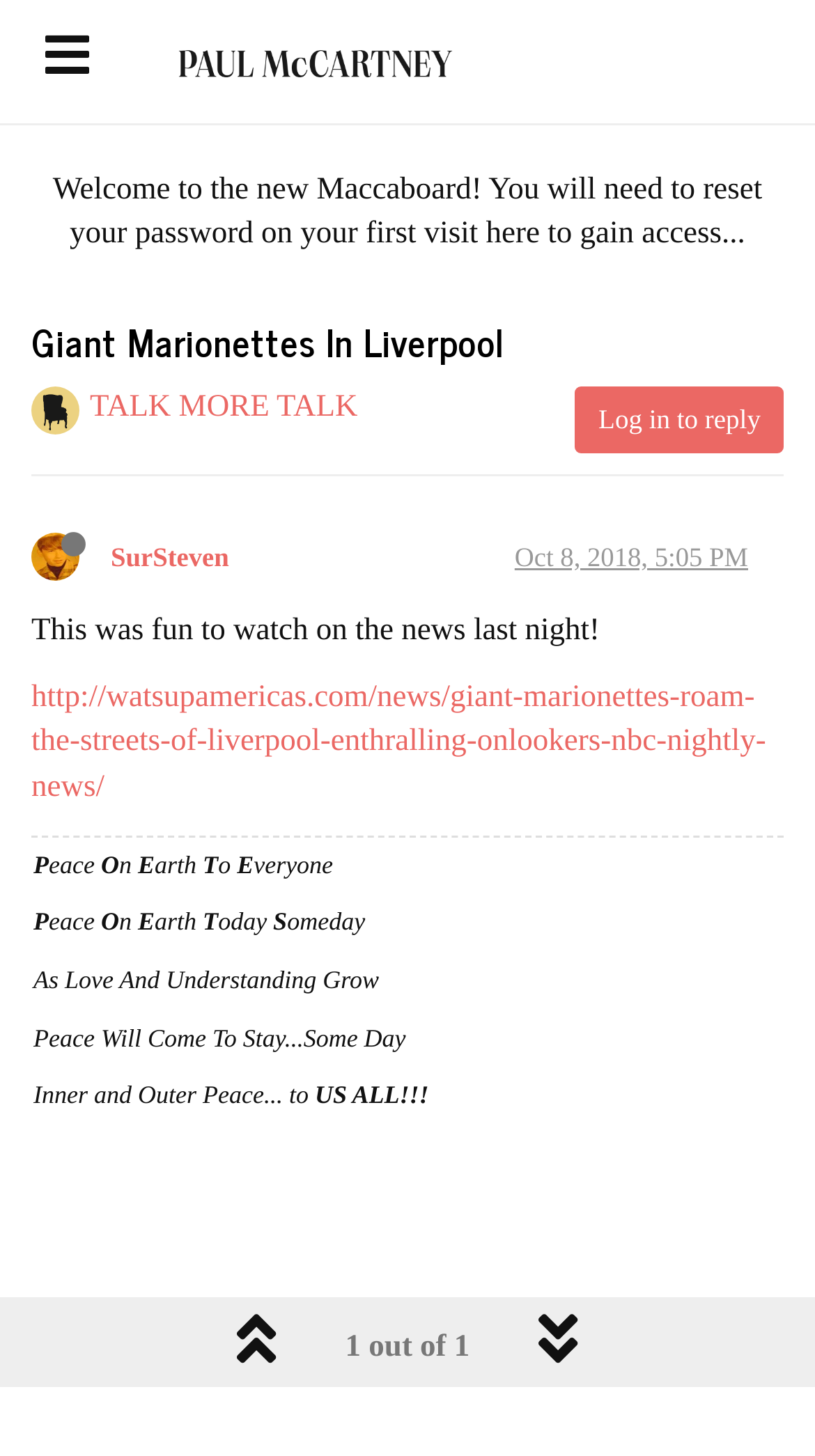Please specify the coordinates of the bounding box for the element that should be clicked to carry out this instruction: "View the profile of SurSteven". The coordinates must be four float numbers between 0 and 1, formatted as [left, top, right, bottom].

[0.038, 0.37, 0.136, 0.393]